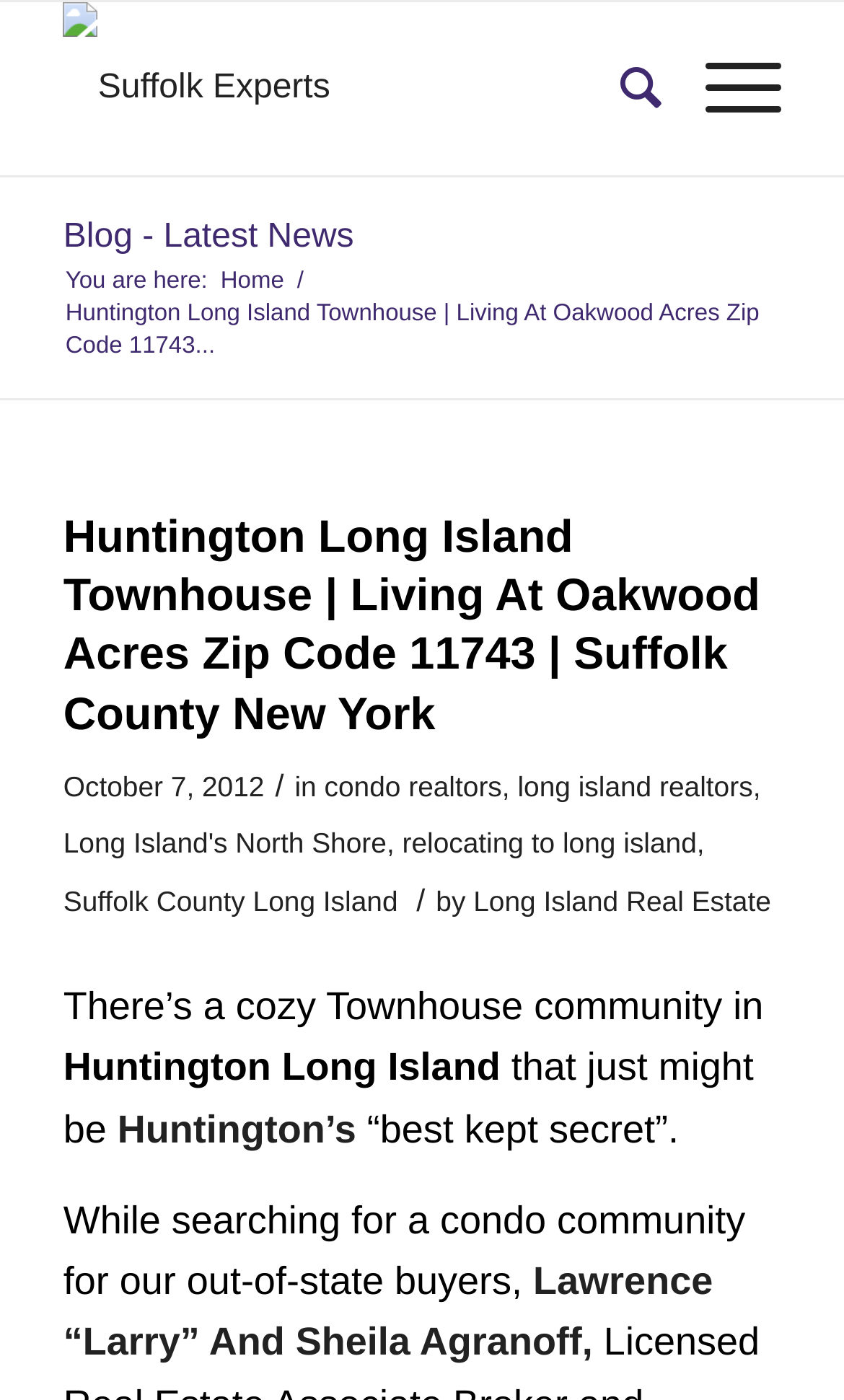Please analyze the image and provide a thorough answer to the question:
What is the location of the townhouse community?

The location of the townhouse community can be found in the header section of the webpage, which mentions 'Huntington Long Island Townhouse | Living At Oakwood Acres Zip Code 11743 | Suffolk County New York'. The location is 'Huntington Long Island'.